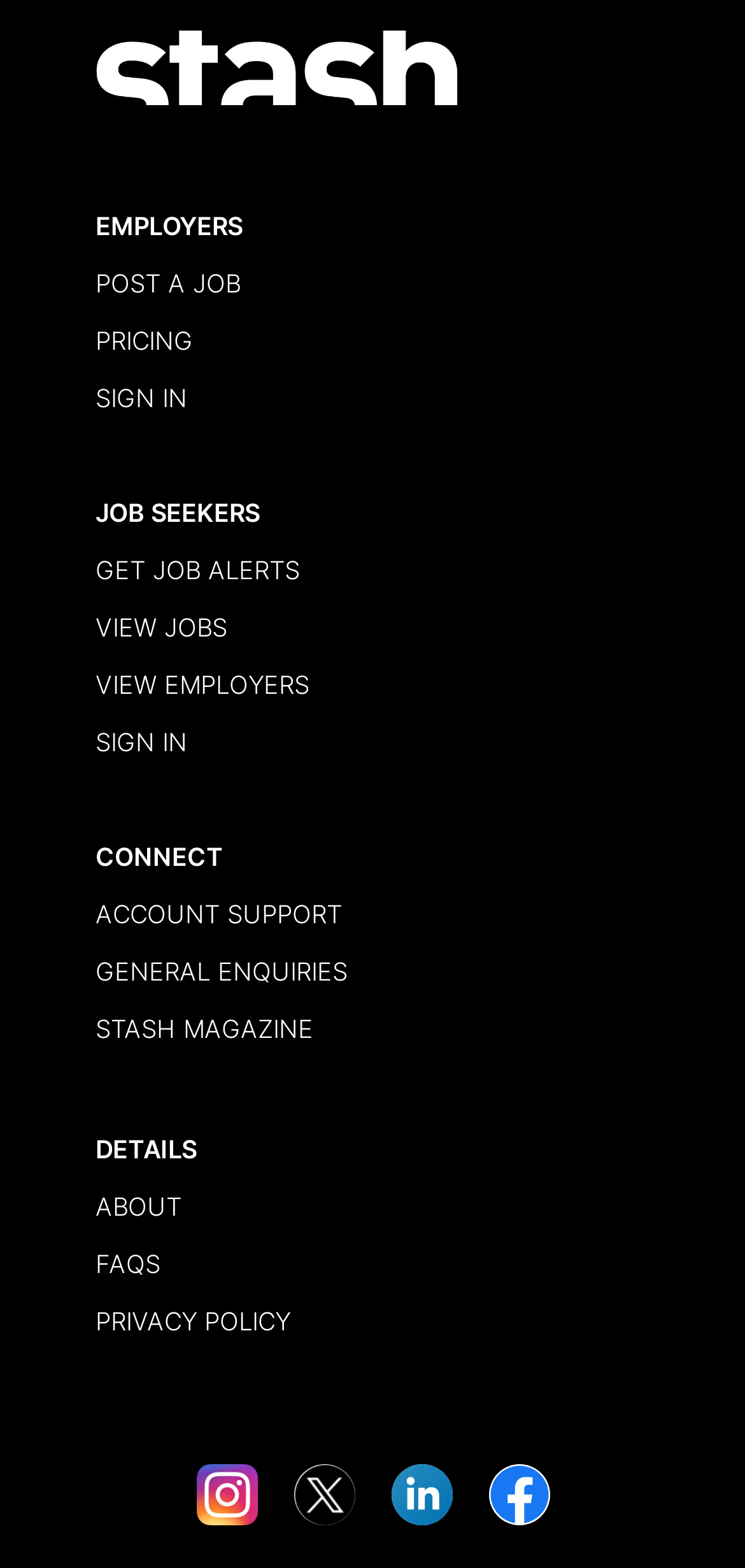Identify the bounding box coordinates of the area that should be clicked in order to complete the given instruction: "Read Stash Magazine". The bounding box coordinates should be four float numbers between 0 and 1, i.e., [left, top, right, bottom].

[0.128, 0.646, 0.421, 0.665]